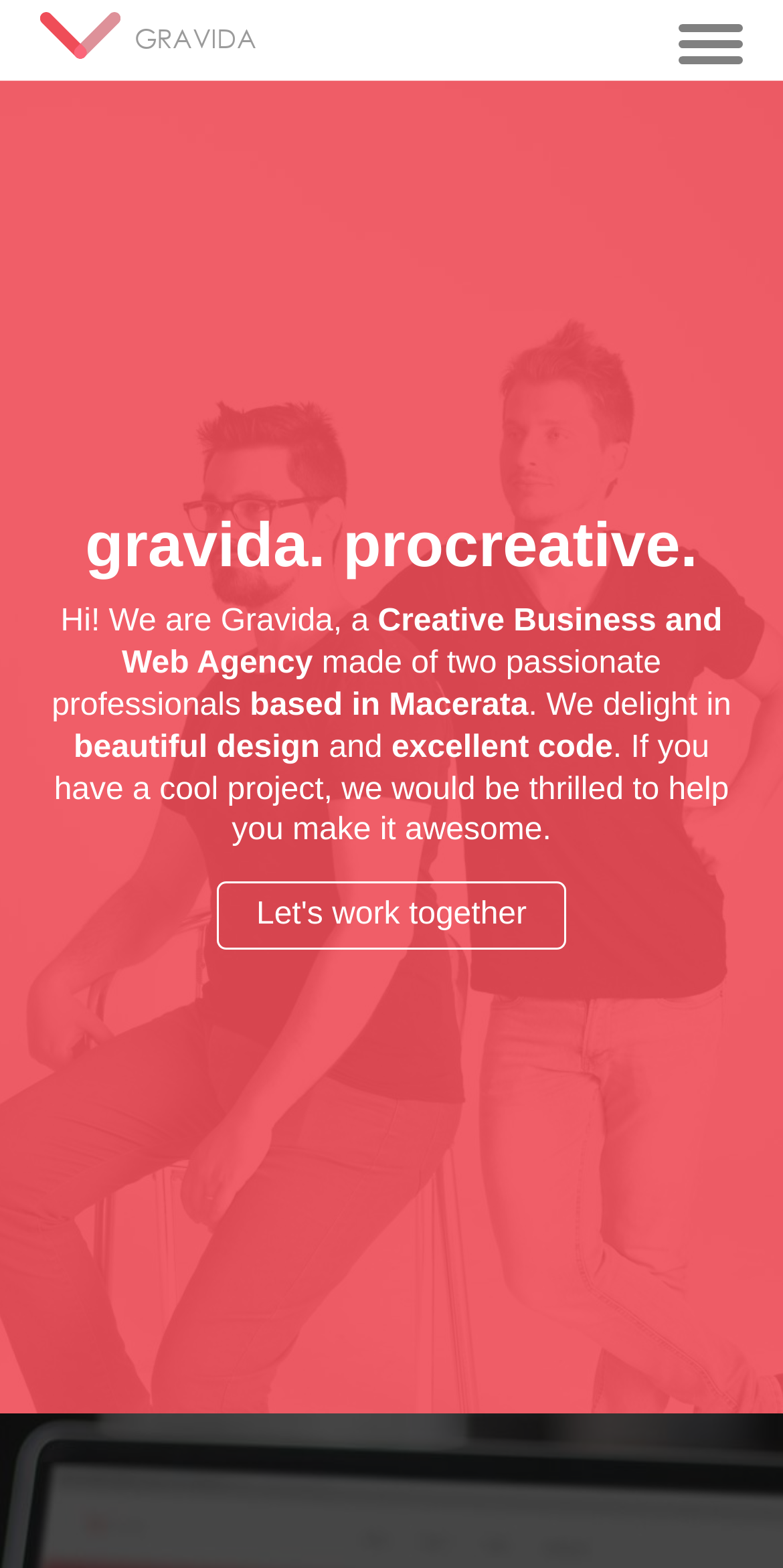Respond with a single word or phrase for the following question: 
How many professionals make up the web agency?

two